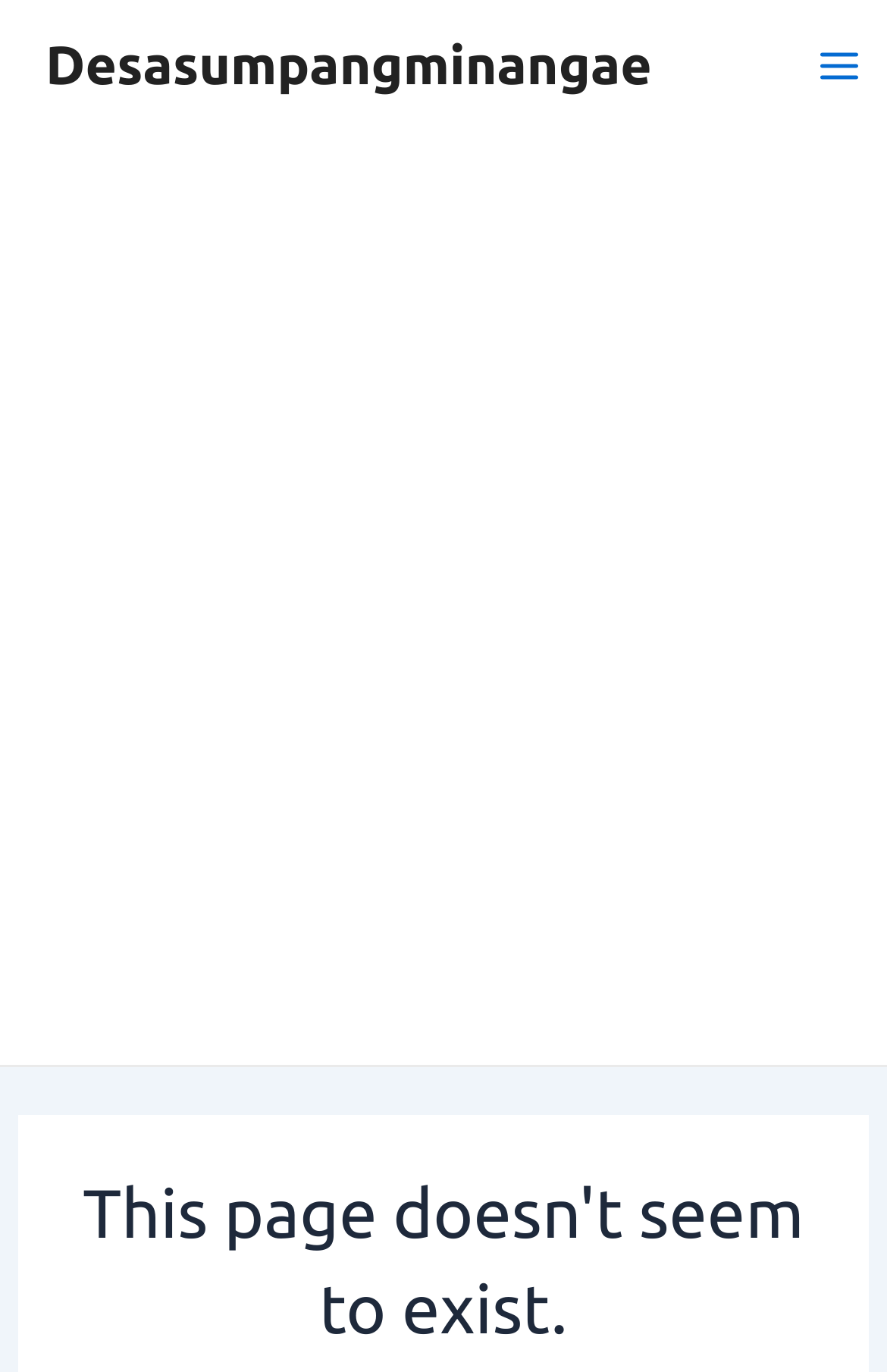What is the position of the main menu button?
Using the details from the image, give an elaborate explanation to answer the question.

The main menu button has a bounding box coordinate of [0.893, 0.013, 1.0, 0.082] which indicates that it is located at the top right corner of the webpage.